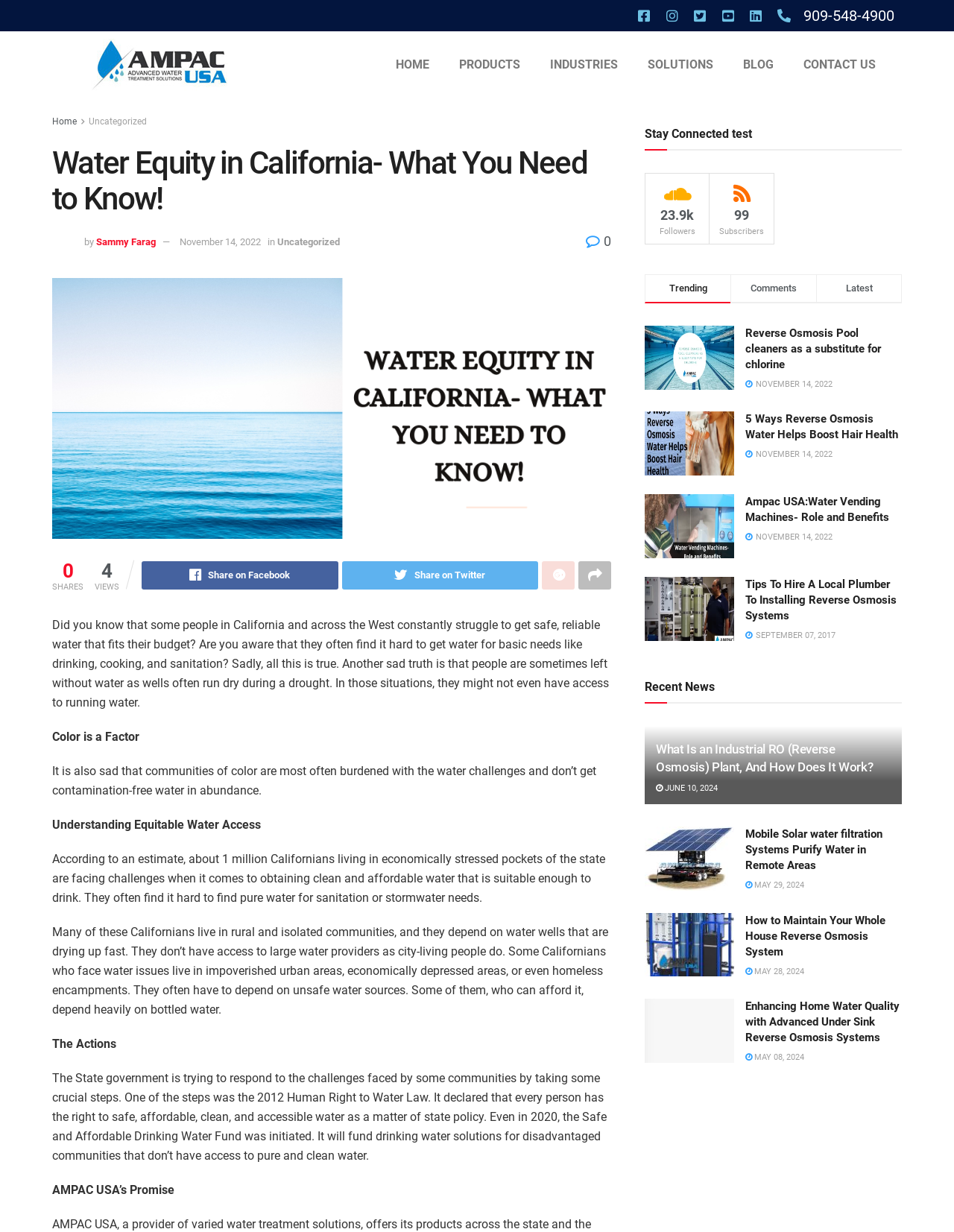Determine the bounding box coordinates (top-left x, top-left y, bottom-right x, bottom-right y) of the UI element described in the following text: alt="Ampac USA Logo"

[0.095, 0.032, 0.238, 0.074]